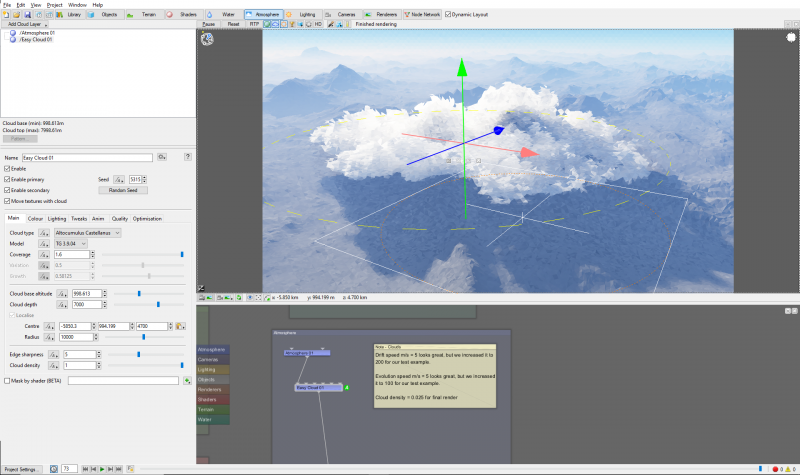Use a single word or phrase to answer the question: Where are the animation options located?

Anim tab